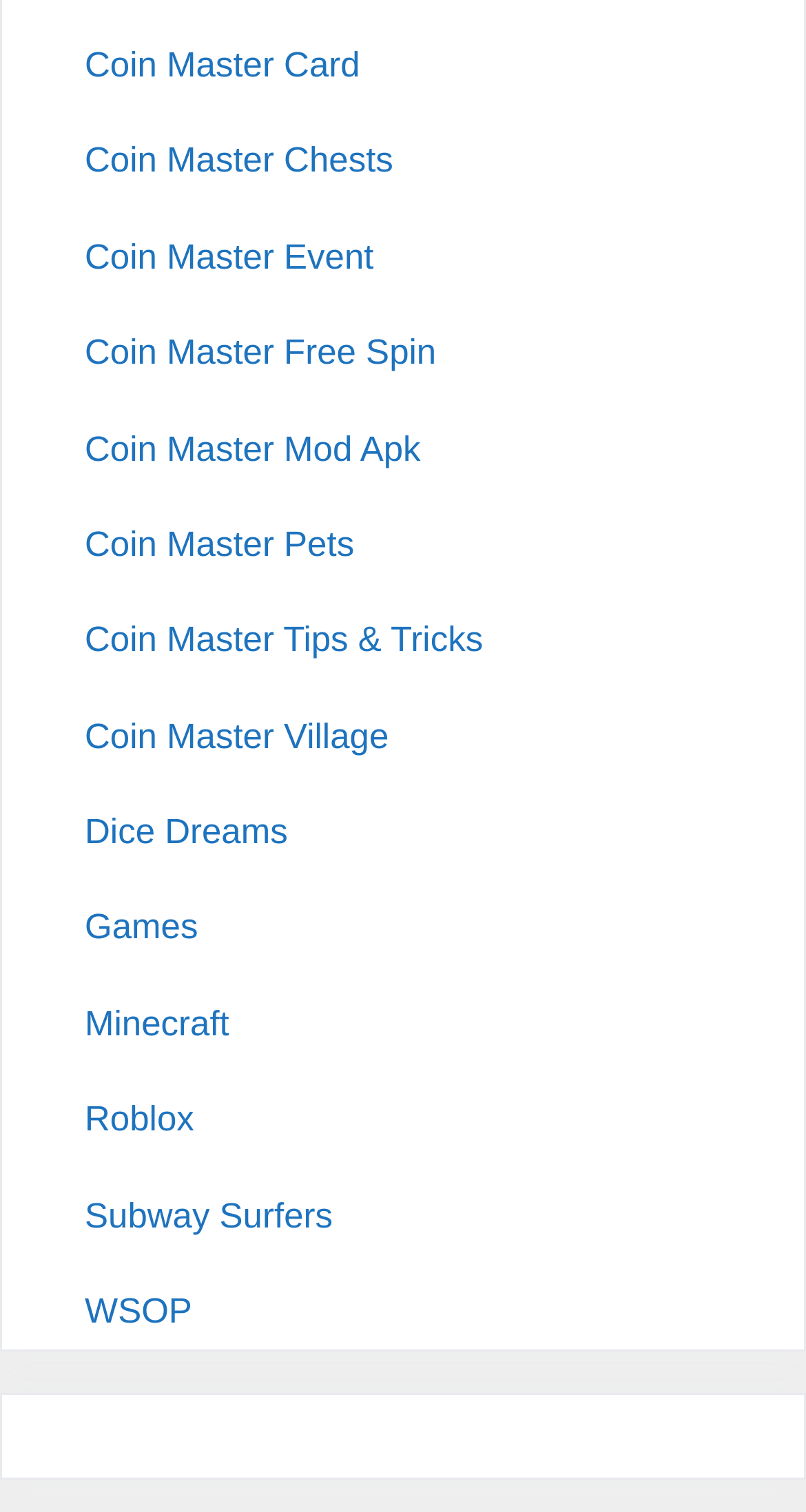Bounding box coordinates should be provided in the format (top-left x, top-left y, bottom-right x, bottom-right y) with all values between 0 and 1. Identify the bounding box for this UI element: Coin Master Card

[0.105, 0.03, 0.447, 0.056]